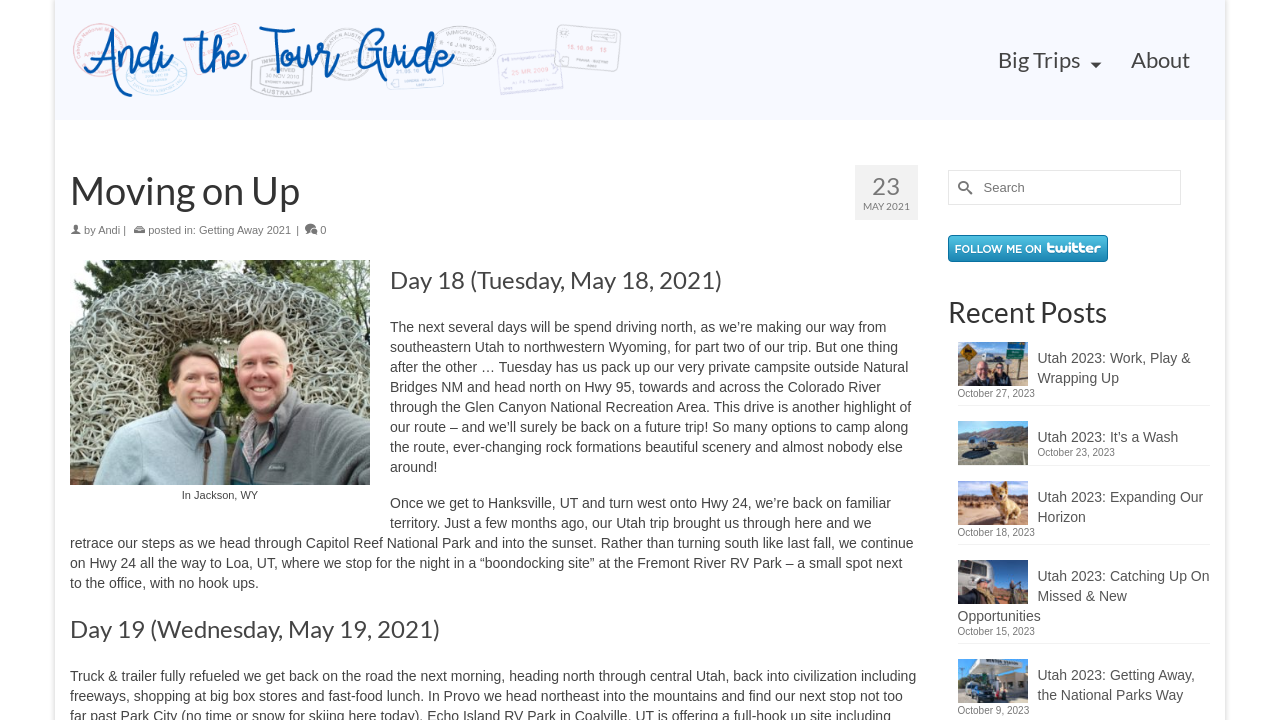Respond to the following question using a concise word or phrase: 
What is the name of the national park mentioned?

Capitol Reef National Park